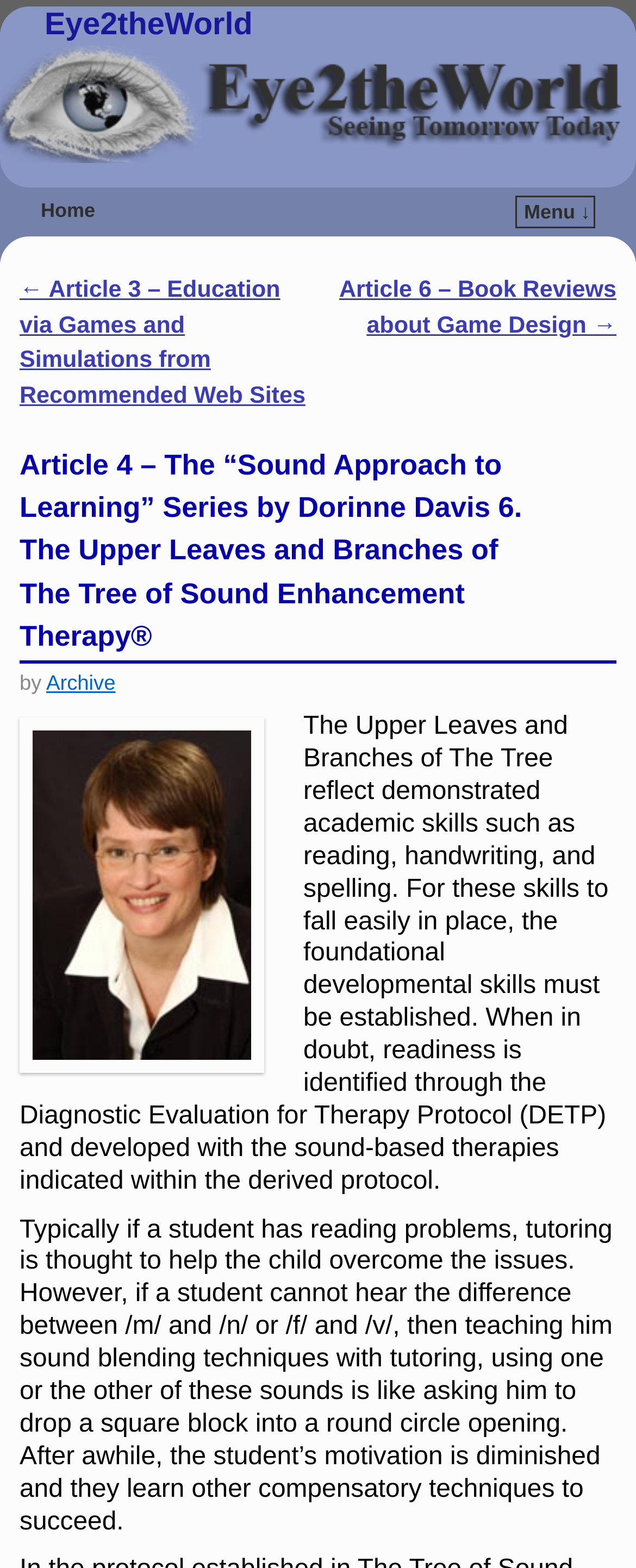Identify the bounding box coordinates of the clickable region necessary to fulfill the following instruction: "view material handling systems". The bounding box coordinates should be four float numbers between 0 and 1, i.e., [left, top, right, bottom].

None